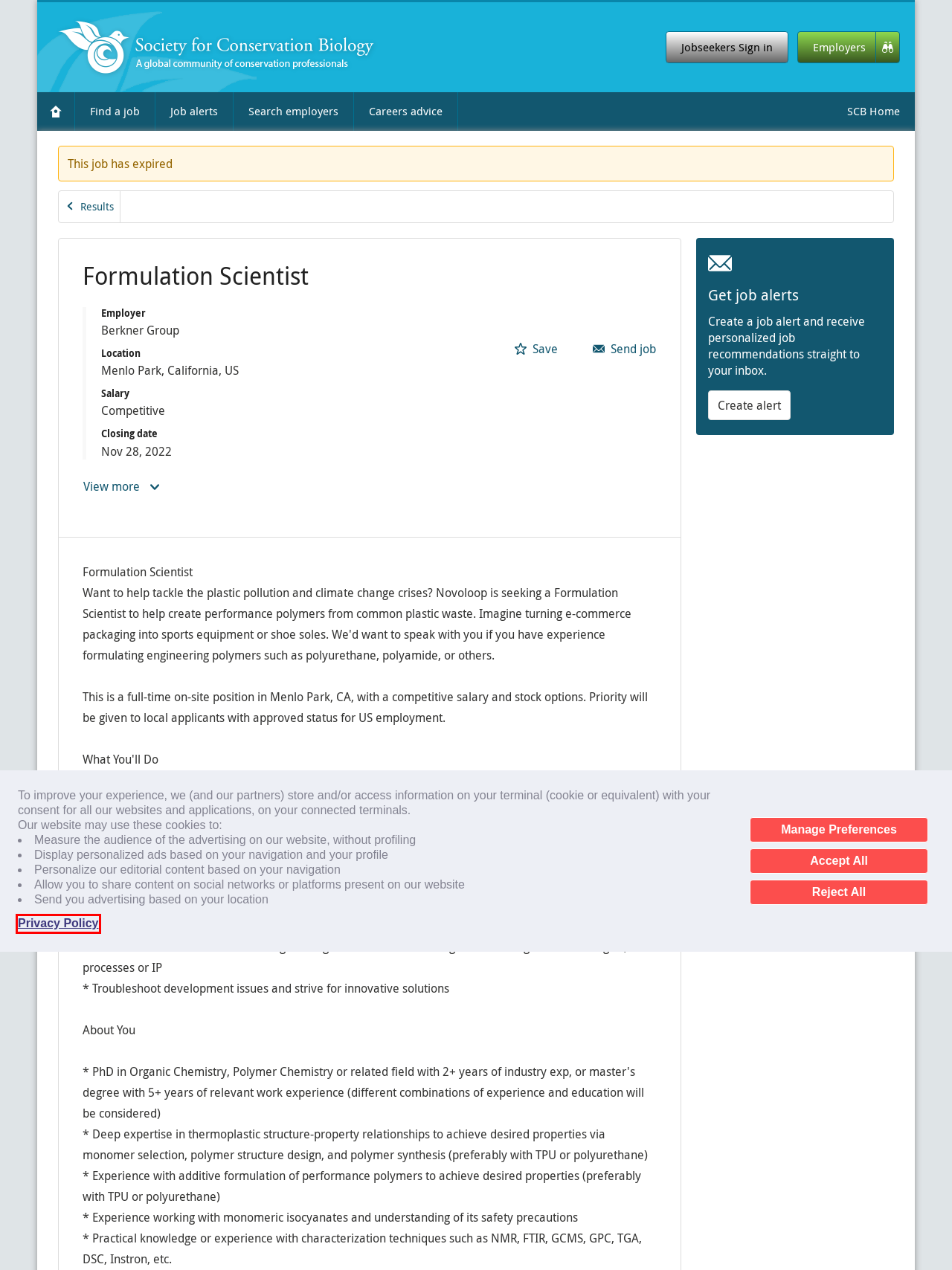Look at the screenshot of a webpage, where a red bounding box highlights an element. Select the best description that matches the new webpage after clicking the highlighted element. Here are the candidates:
A. Society for Conservation Biology | About Regions
B. SCB Careers | Employer Services
C. Redirect
D. Society for Conservation Biology | Science & Publications
E. Society for Conservation Biology | Home
F. Privacy  | Wiley
G. Society for Conservation Biology | About Working Groups
H. Society for Conservation Biology | About Chapters

F